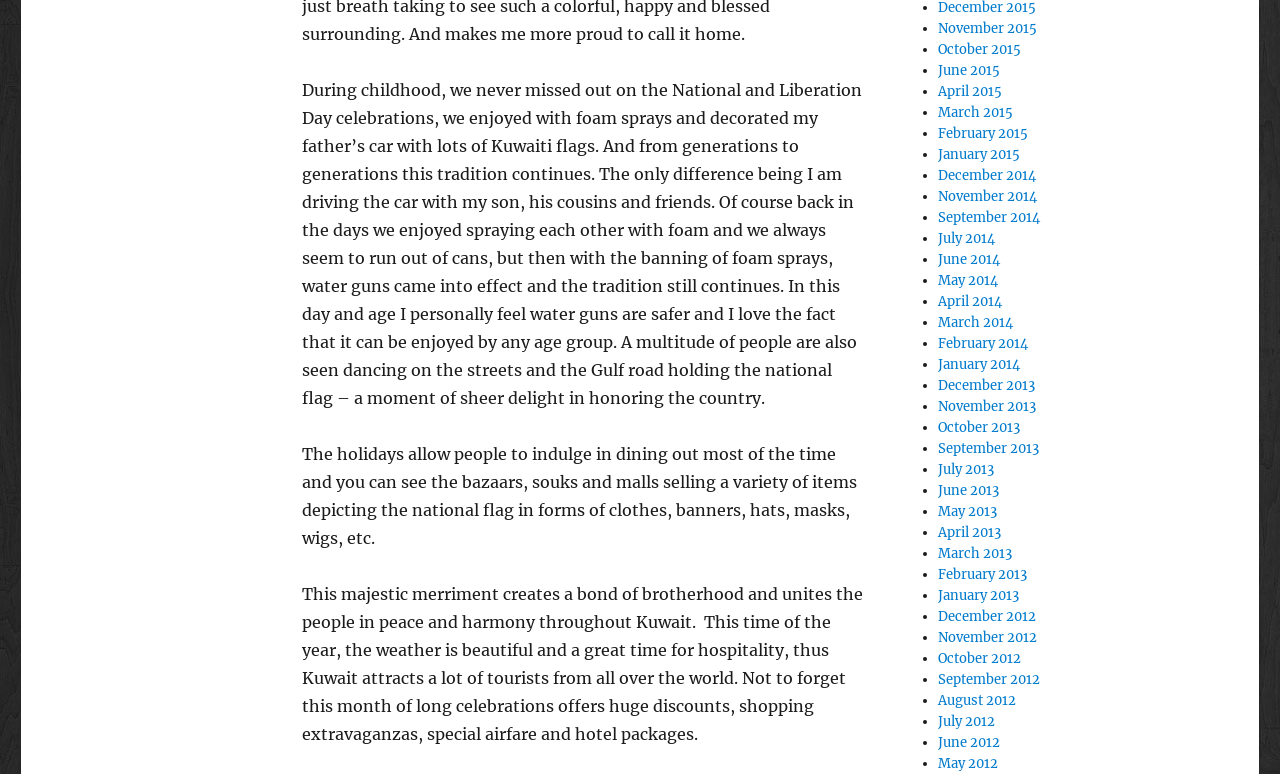What is the author's favorite way to celebrate National and Liberation Day?
Using the information from the image, give a concise answer in one word or a short phrase.

water guns